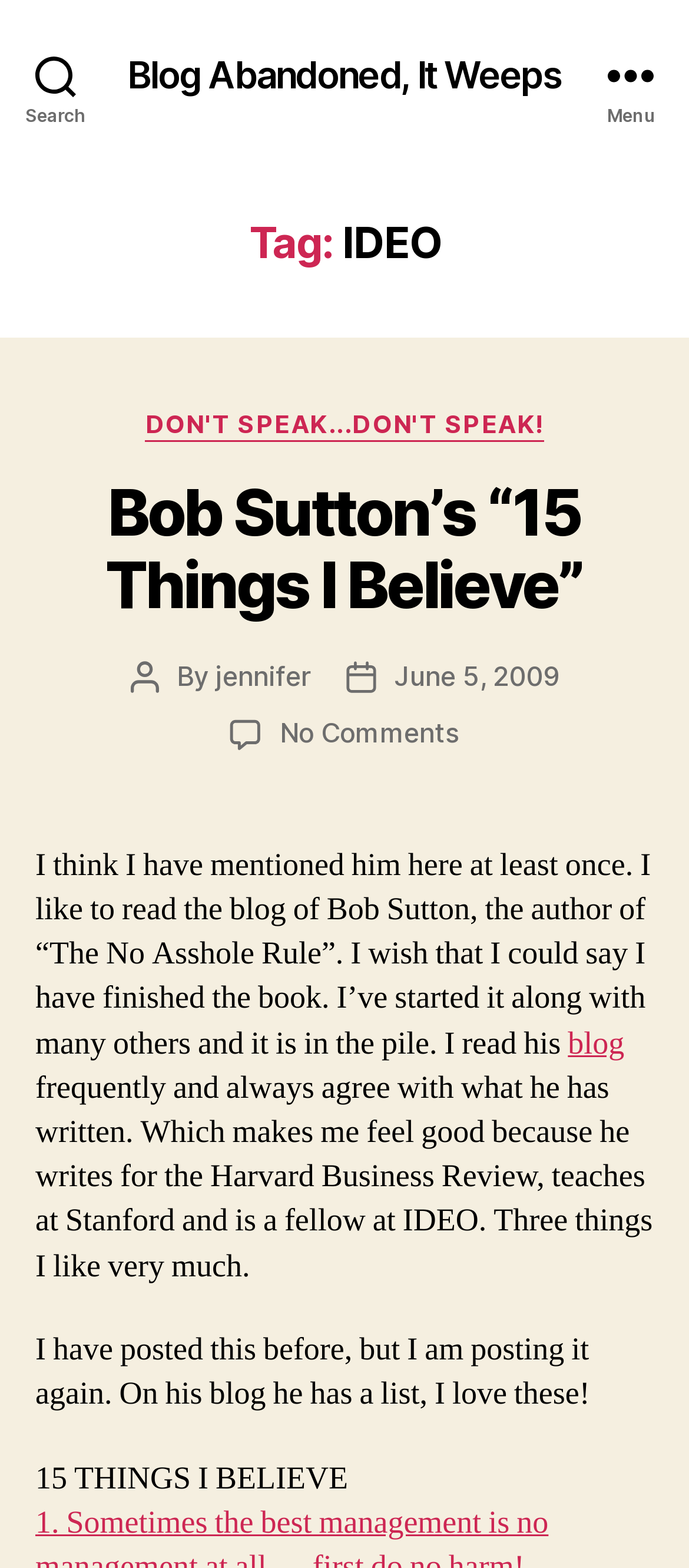Describe every aspect of the webpage comprehensively.

The webpage appears to be a blog post from IDEO, with a title "Bob Sutton’s “15 Things I Believe”". At the top, there is a search button on the left and a menu button on the right. Below the menu button, there is a header section that spans the entire width of the page. 

In the header section, there is a heading "Tag: IDEO" on the left, followed by a section with a "Categories" label and a link "DON'T SPEAK...DON'T SPEAK!". Below this, there is a heading "Bob Sutton’s “15 Things I Believe”" with a link to the same title. 

To the right of the heading, there is a section with the post author's information, including the text "Post author" and a link to the author's name "jennifer". Below this, there is a section with the post date, including the text "Post date" and a link to the date "June 5, 2009". 

Further down, there is a section with a link "No Comments on Bob Sutton’s “15 Things I Believe”". The main content of the blog post starts below this, with a block of text that discusses the author's appreciation for Bob Sutton's blog and book. The text includes a link to the word "blog". 

The post continues with another block of text that introduces a list of "15 THINGS I BELIEVE" from Bob Sutton's blog.